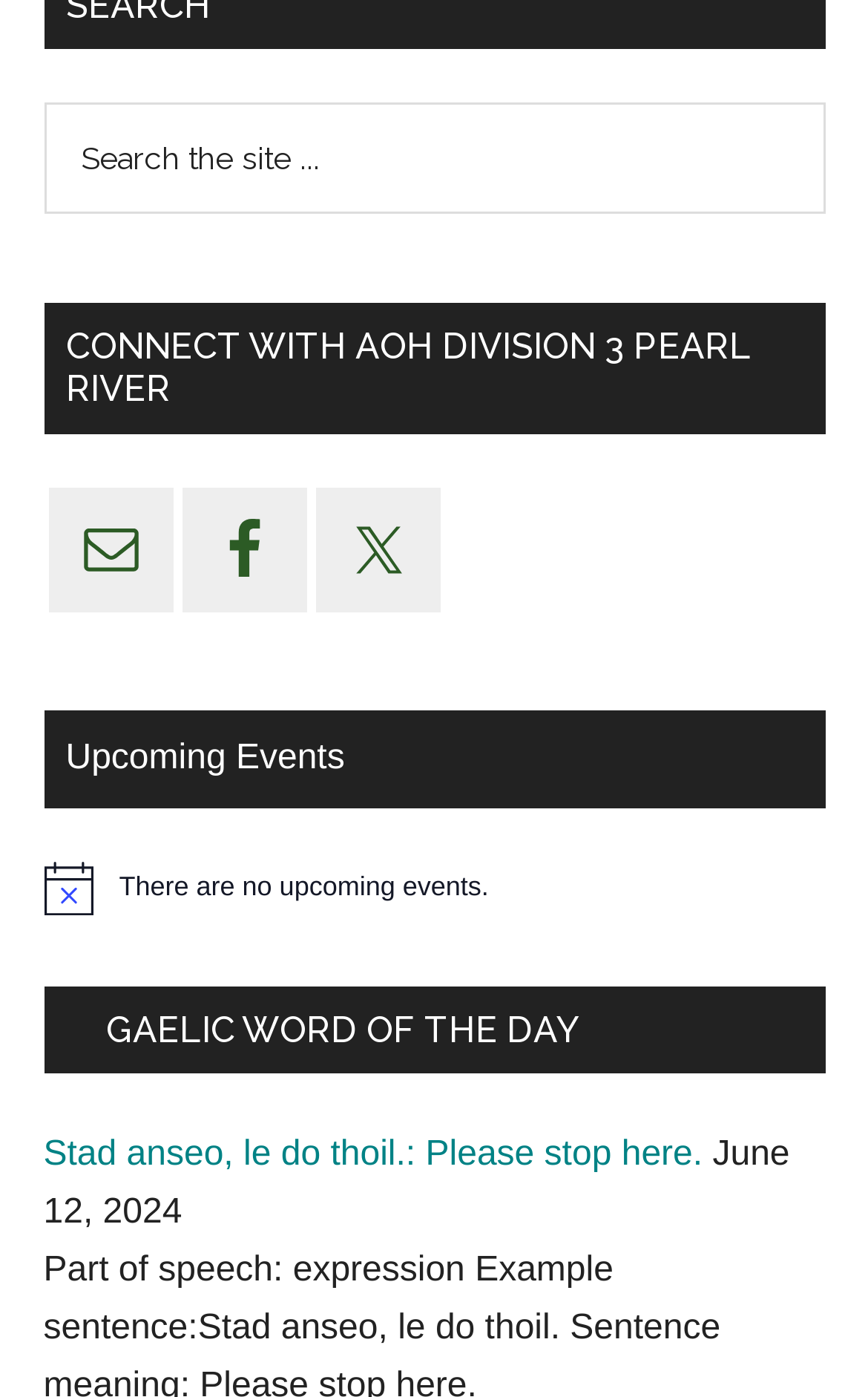Using the provided element description, identify the bounding box coordinates as (top-left x, top-left y, bottom-right x, bottom-right y). Ensure all values are between 0 and 1. Description: Facebook

[0.209, 0.348, 0.353, 0.438]